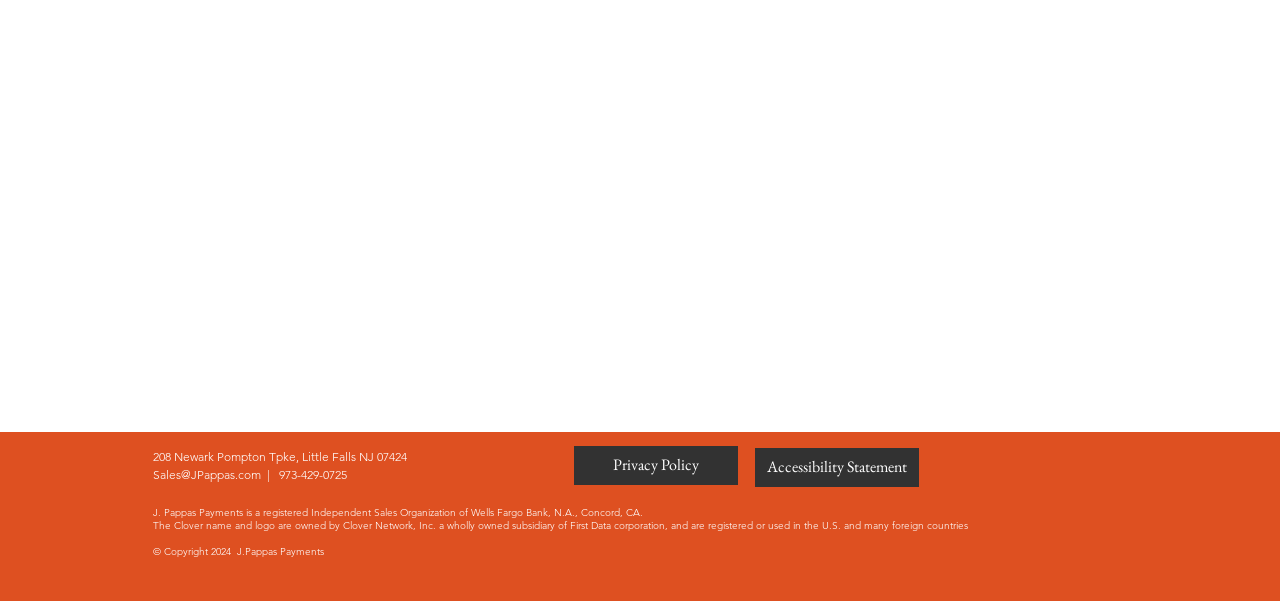What is the phone number of J. Pappas Payments?
Examine the webpage screenshot and provide an in-depth answer to the question.

I found the phone number by looking at the static text element with the bounding box coordinates [0.204, 0.777, 0.271, 0.802] which contains the phone number information.